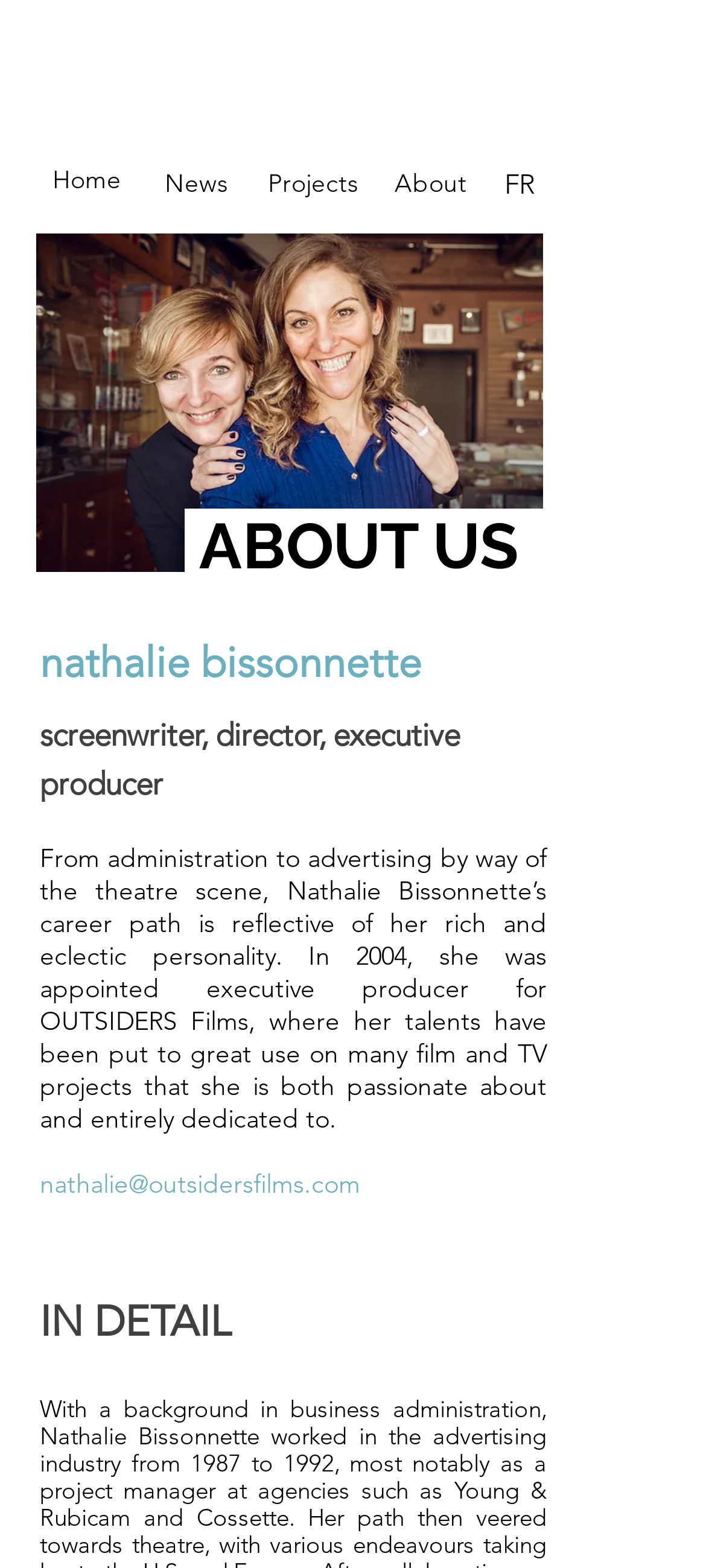Respond to the question below with a concise word or phrase:
What is Nathalie Bissonnette's profession?

screenwriter, director, executive producer